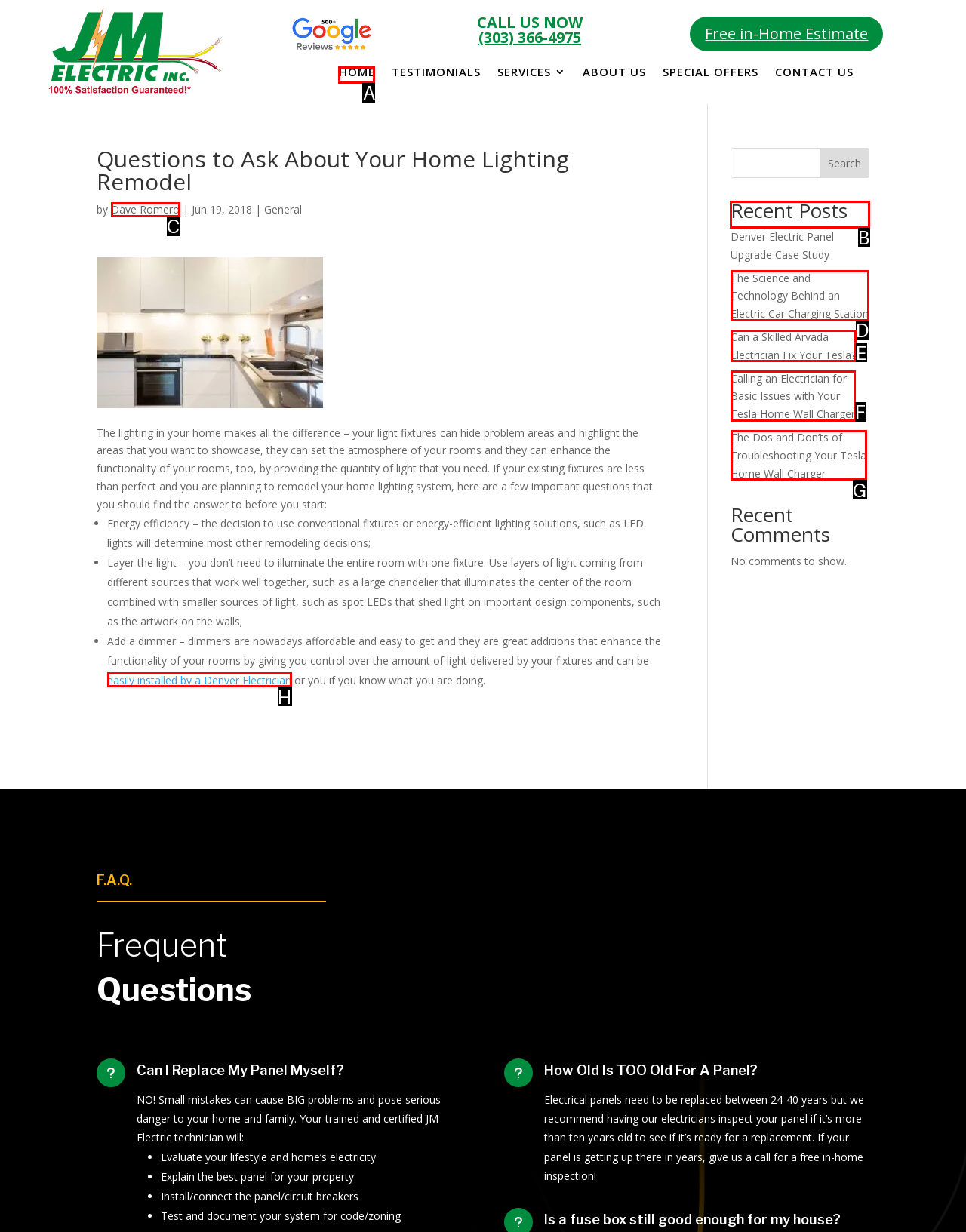Identify which lettered option completes the task: Read the 'Recent Posts'. Provide the letter of the correct choice.

B